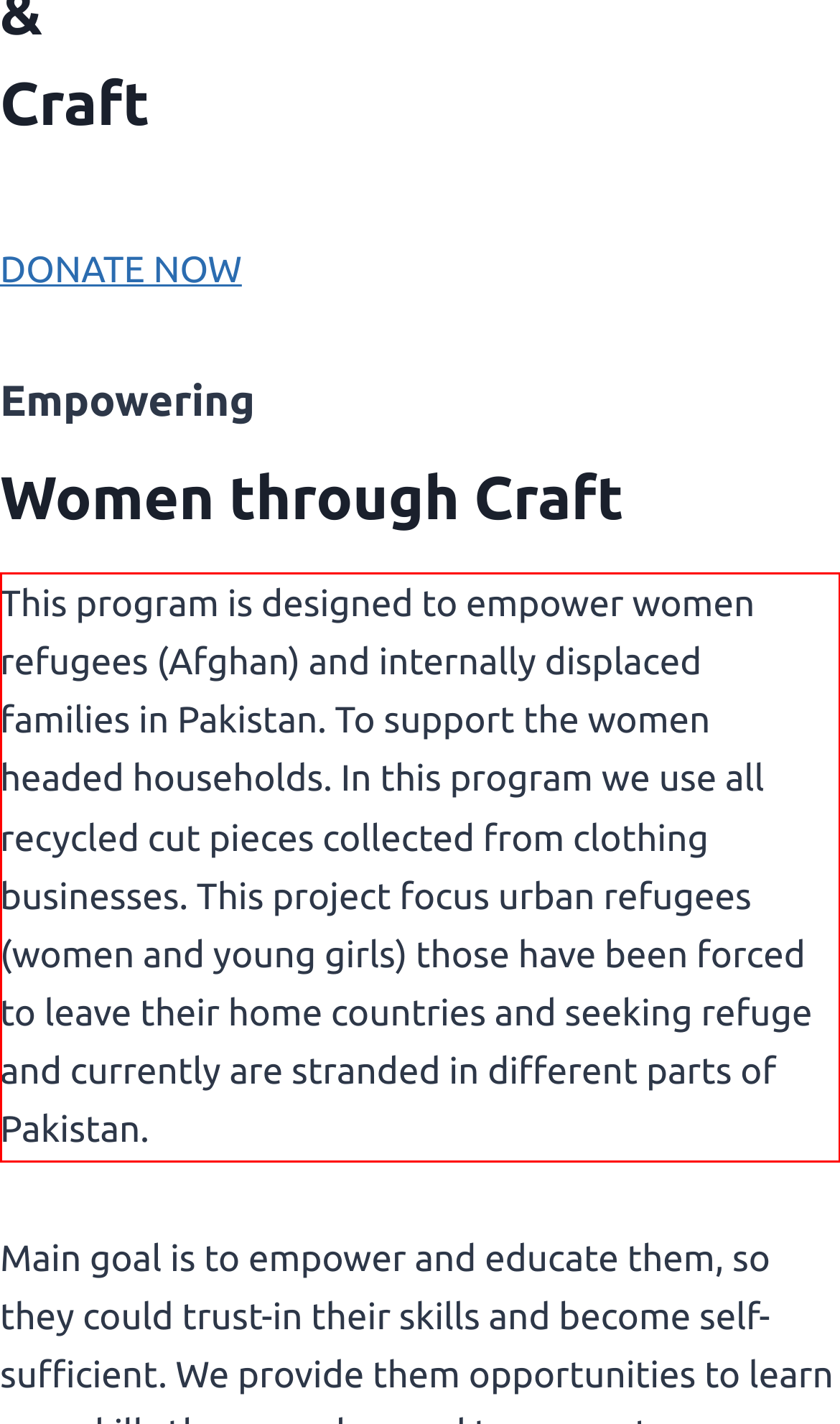Please perform OCR on the UI element surrounded by the red bounding box in the given webpage screenshot and extract its text content.

This program is designed to empower women refugees (Afghan) and internally displaced families in Pakistan. To support the women headed households. In this program we use all recycled cut pieces collected from clothing businesses. This project focus urban refugees (women and young girls) those have been forced to leave their home countries and seeking refuge and currently are stranded in different parts of Pakistan.